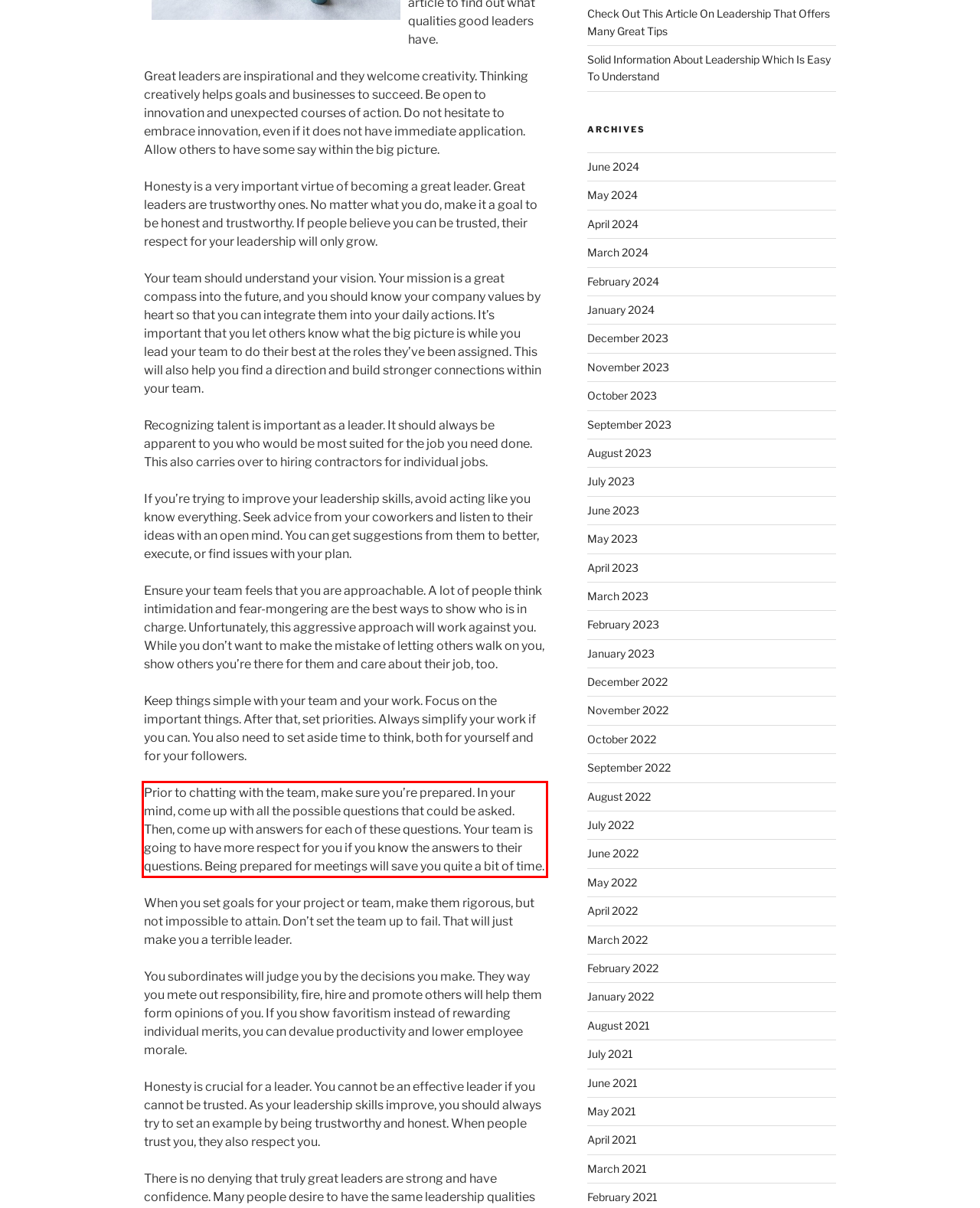Look at the provided screenshot of the webpage and perform OCR on the text within the red bounding box.

Prior to chatting with the team, make sure you’re prepared. In your mind, come up with all the possible questions that could be asked. Then, come up with answers for each of these questions. Your team is going to have more respect for you if you know the answers to their questions. Being prepared for meetings will save you quite a bit of time.